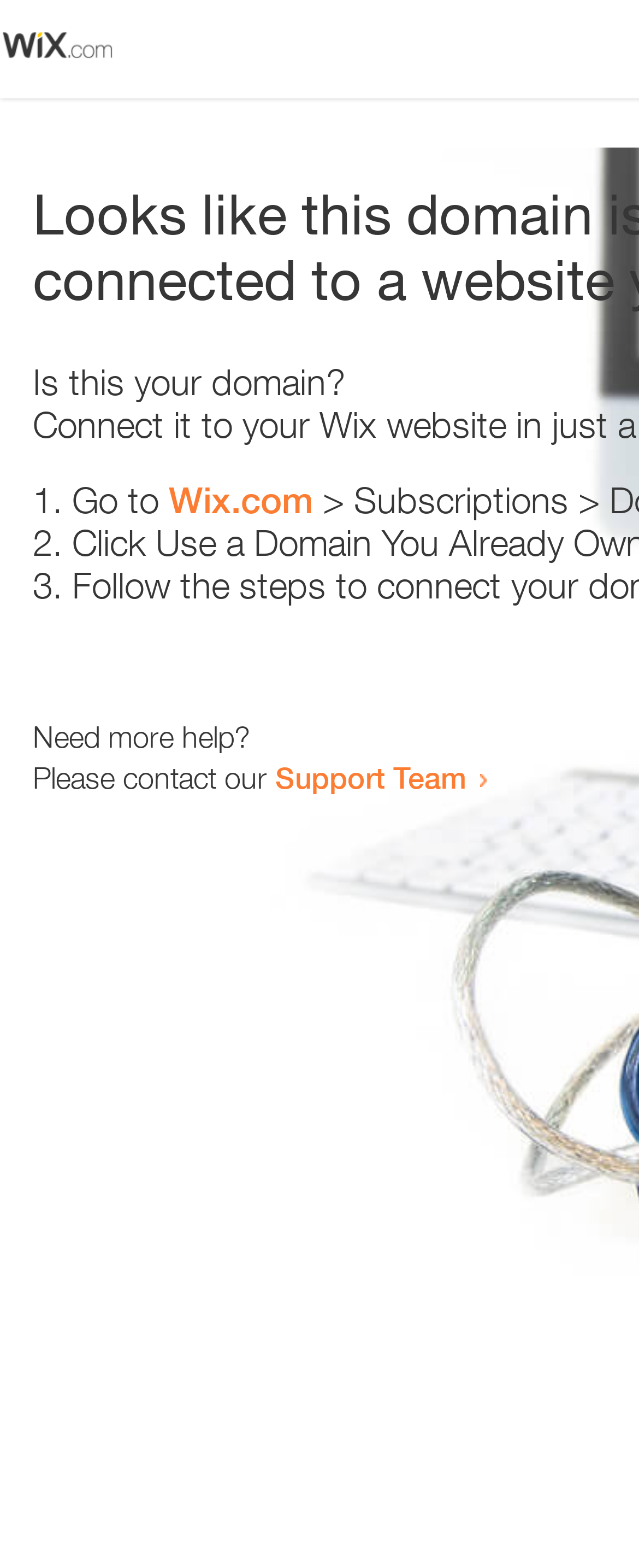What is the domain being referred to?
Please provide a single word or phrase as the answer based on the screenshot.

Wix.com